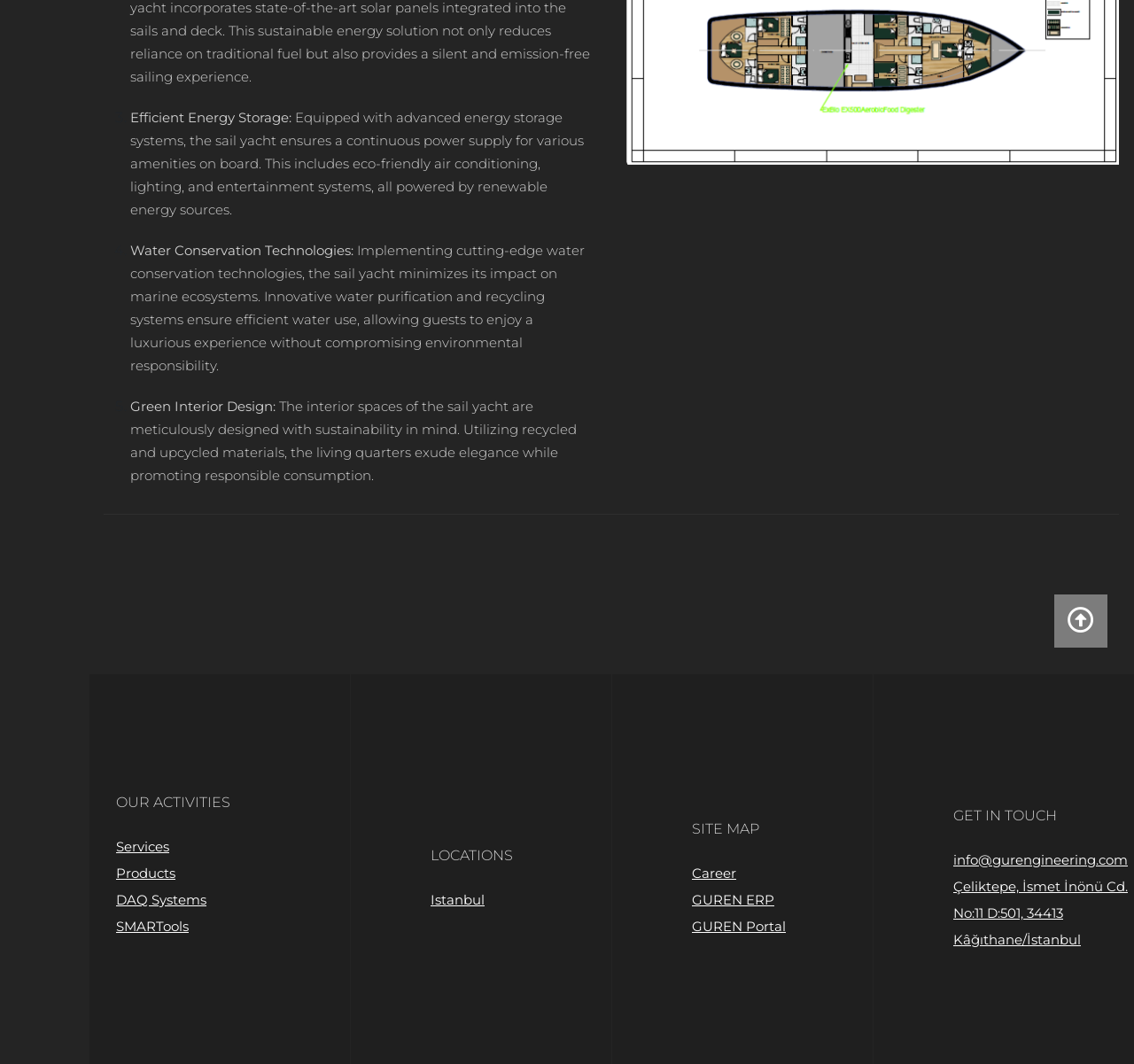Please find the bounding box for the UI component described as follows: "parent_node: OUR ACTIVITIES".

[0.93, 0.559, 0.977, 0.609]